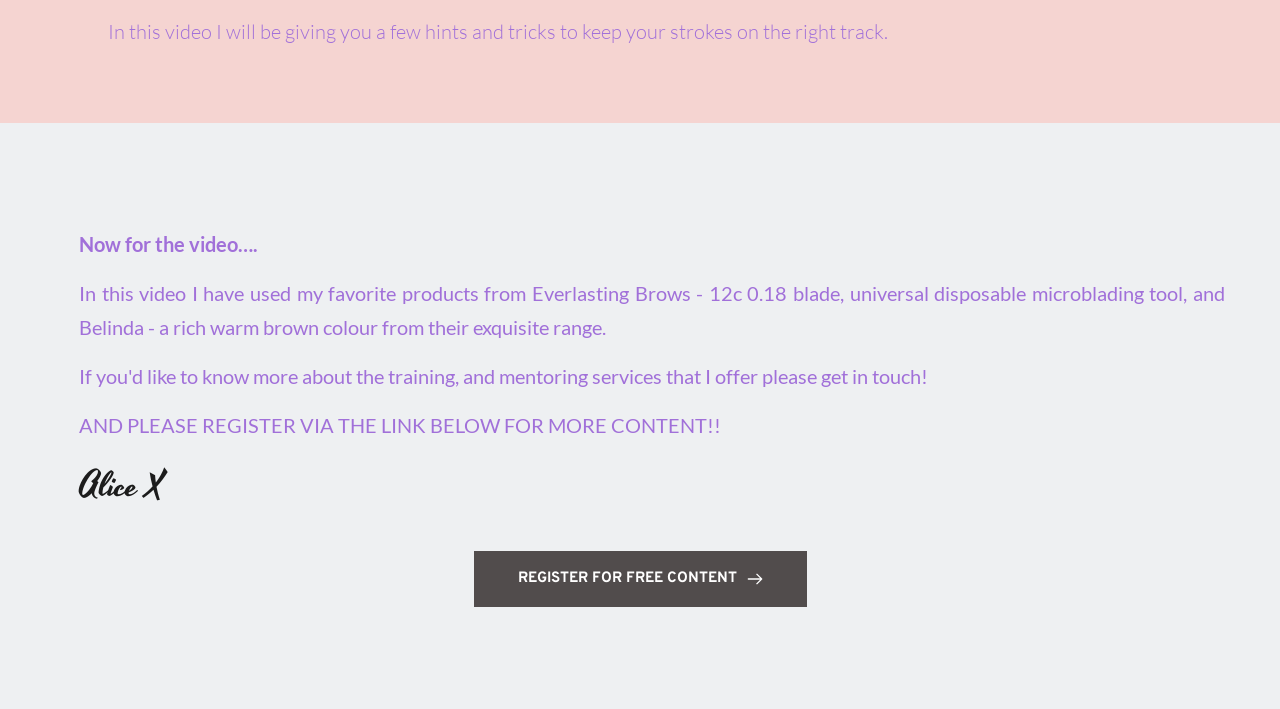Provide the bounding box coordinates, formatted as (top-left x, top-left y, bottom-right x, bottom-right y), with all values being floating point numbers between 0 and 1. Identify the bounding box of the UI element that matches the description: Alice X

[0.062, 0.65, 0.135, 0.722]